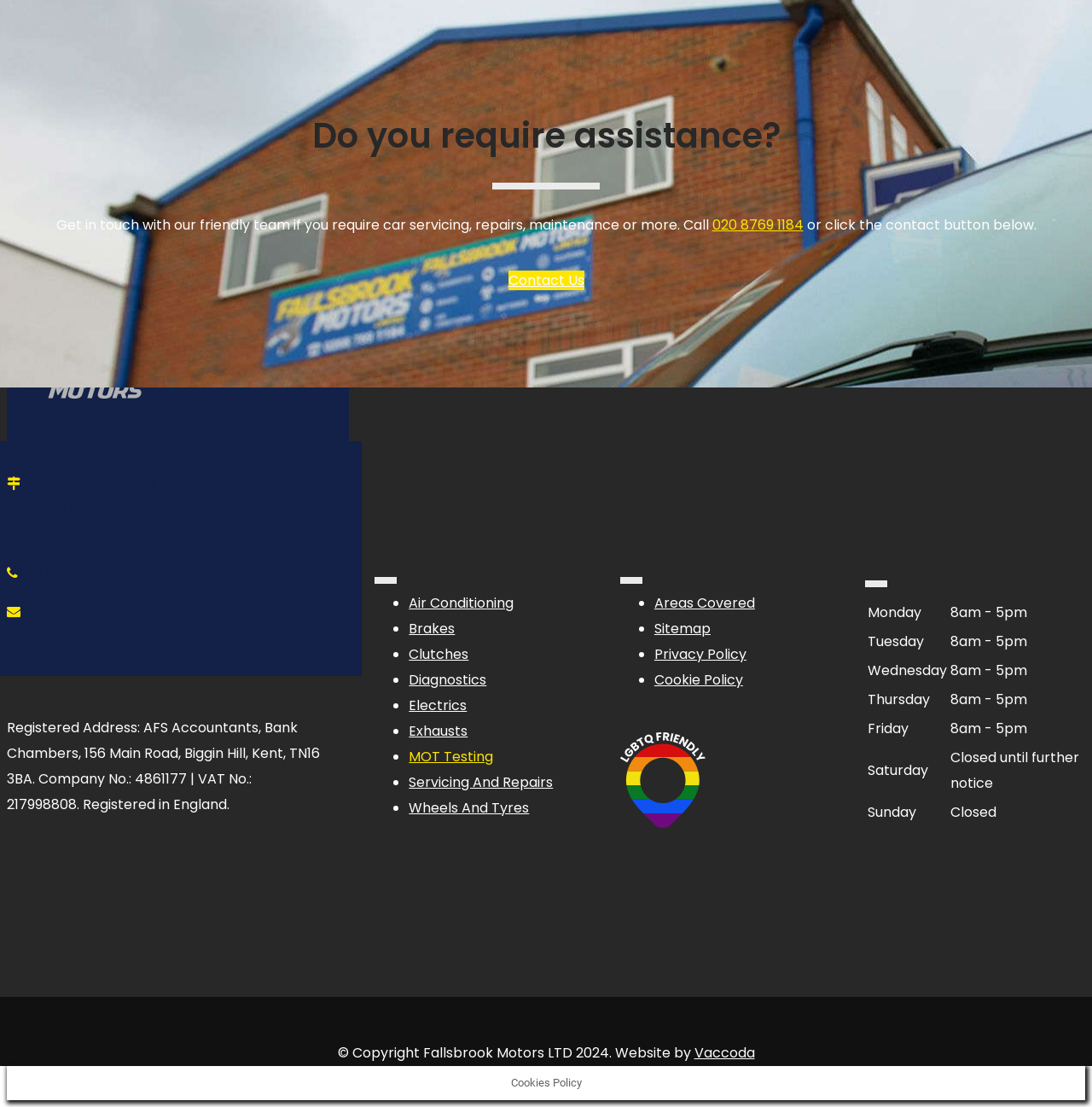Give a one-word or short phrase answer to this question: 
What is the phone number to contact Fallsbrook Motors?

020 8769 1184